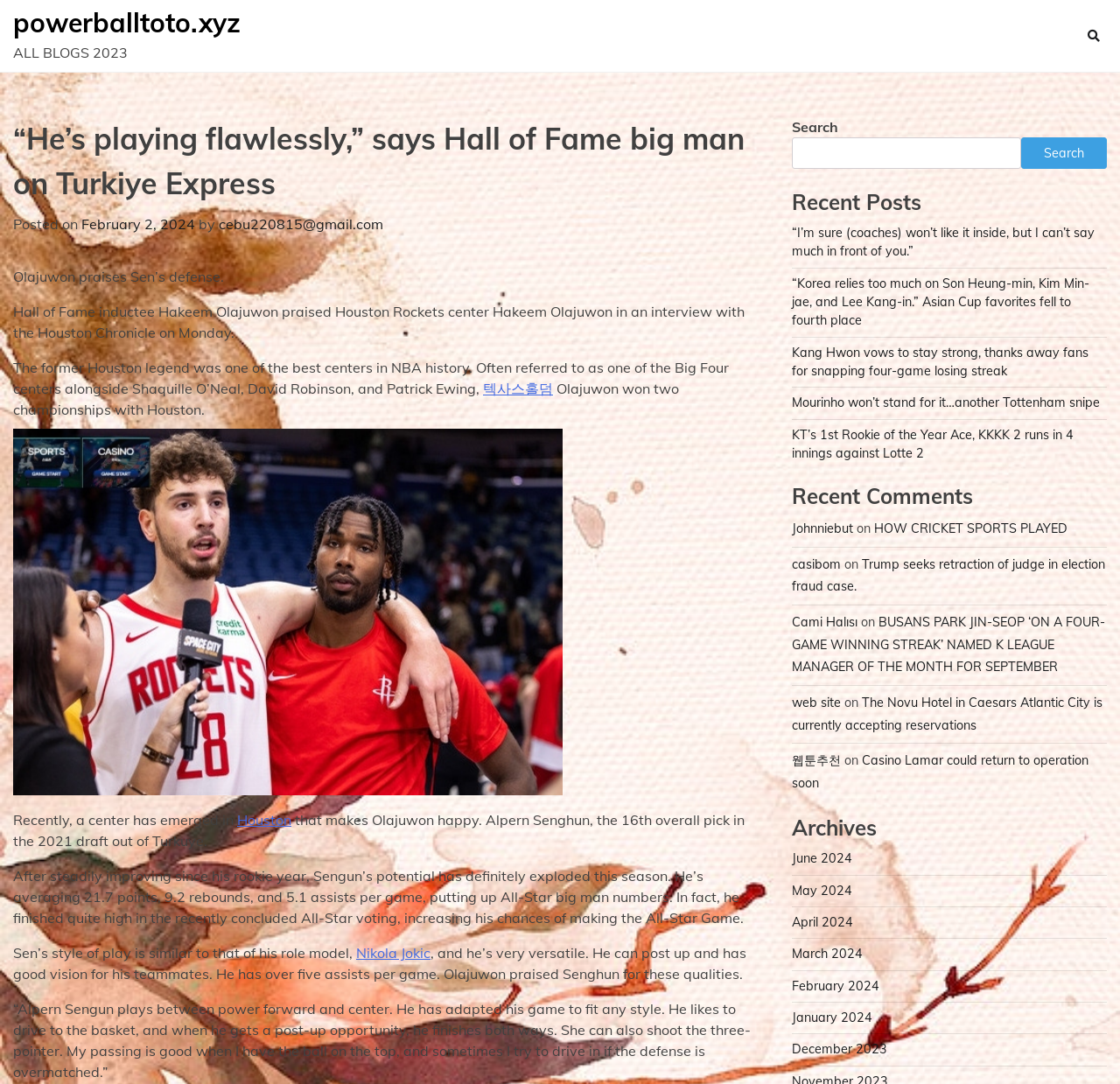Use one word or a short phrase to answer the question provided: 
What is the role model of Alpern Sengun?

Nikola Jokic